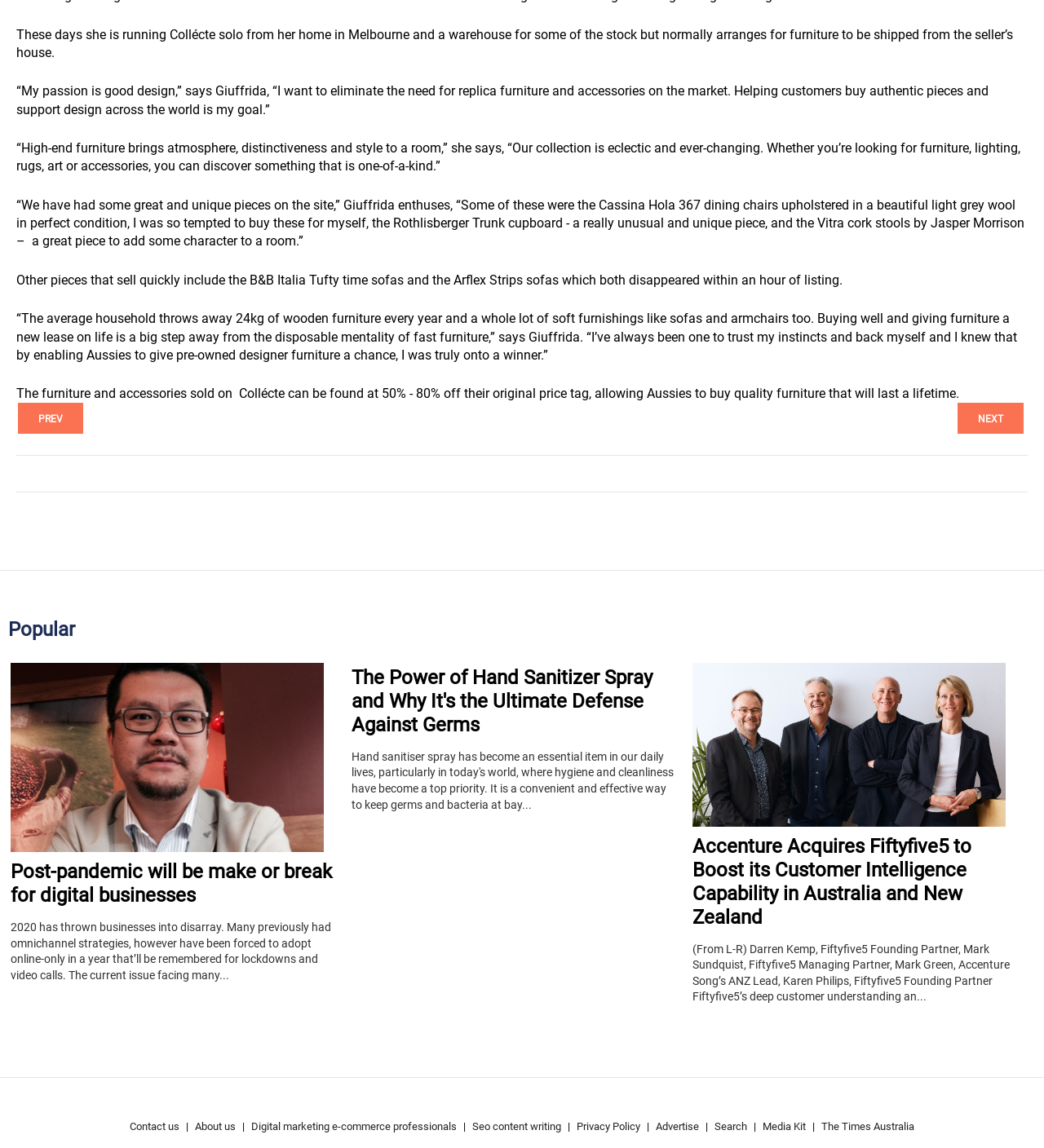Reply to the question with a single word or phrase:
What is the main goal of Giuffrida?

Eliminate replica furniture